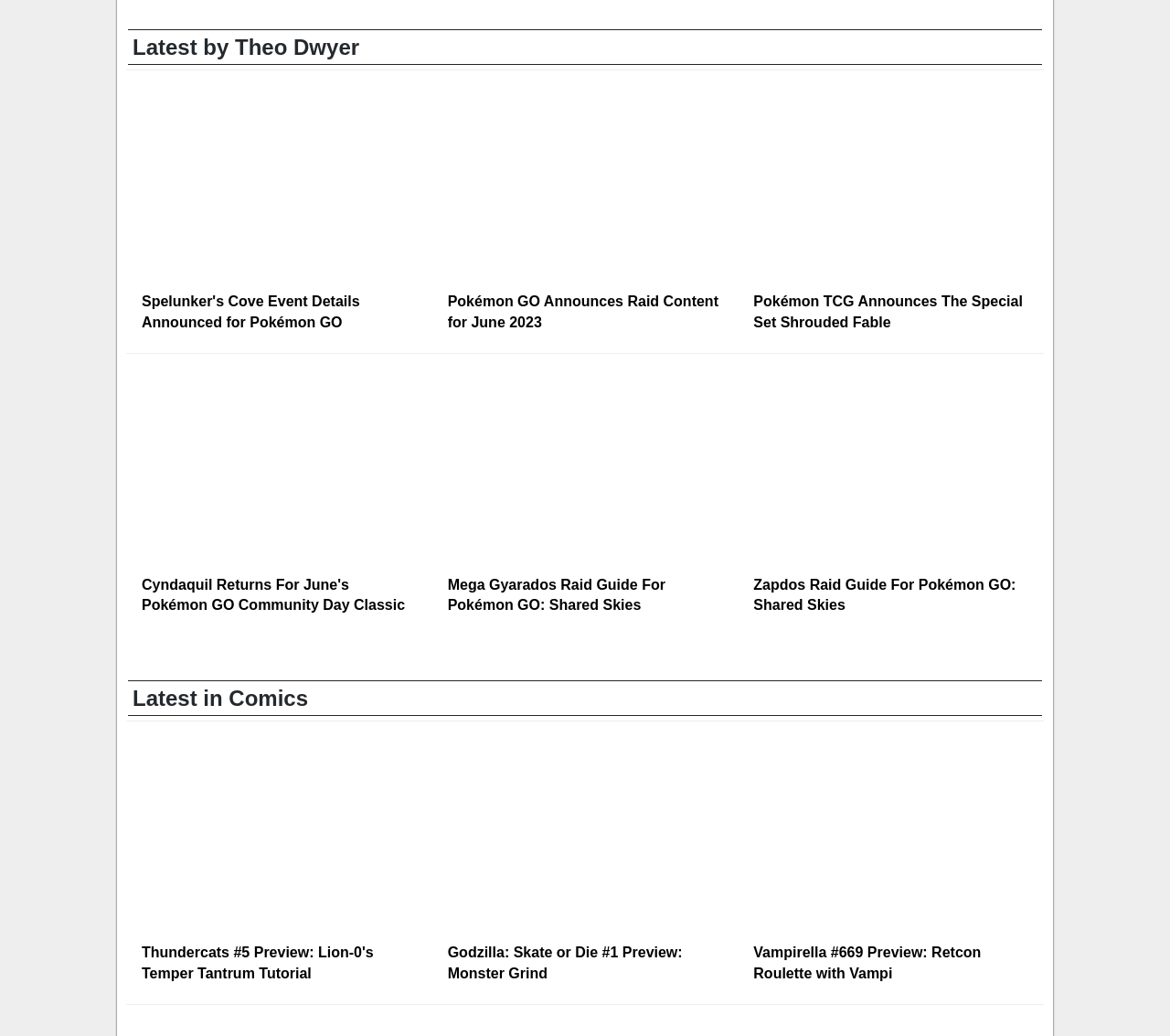How many articles are there on the webpage?
Provide an in-depth and detailed explanation in response to the question.

There are 9 article elements on the webpage, each containing a link, an image, and a heading. These articles are arranged in three columns, with three articles in each column.